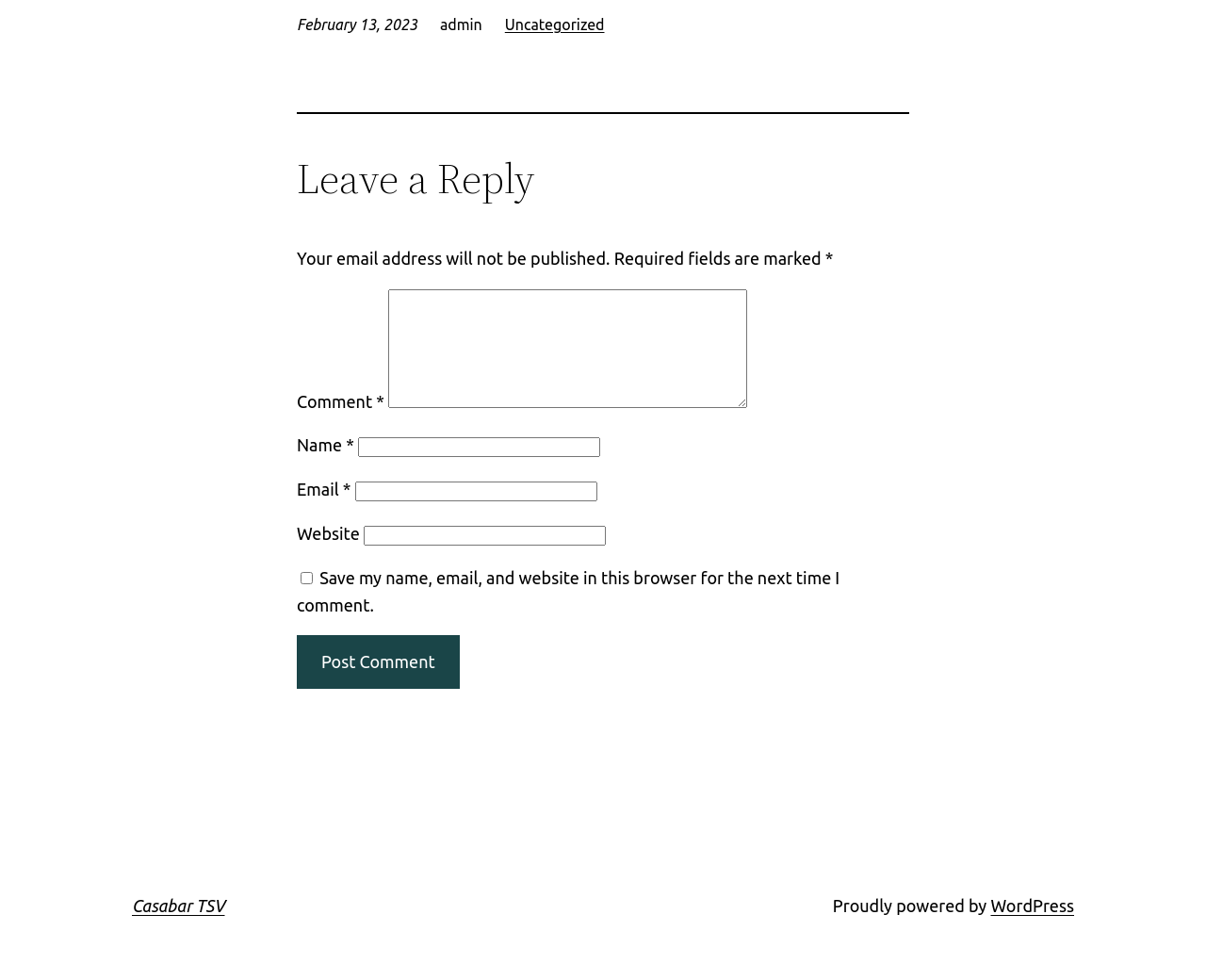Pinpoint the bounding box coordinates of the area that should be clicked to complete the following instruction: "Click on the 'Post Comment' button". The coordinates must be given as four float numbers between 0 and 1, i.e., [left, top, right, bottom].

[0.246, 0.648, 0.381, 0.703]